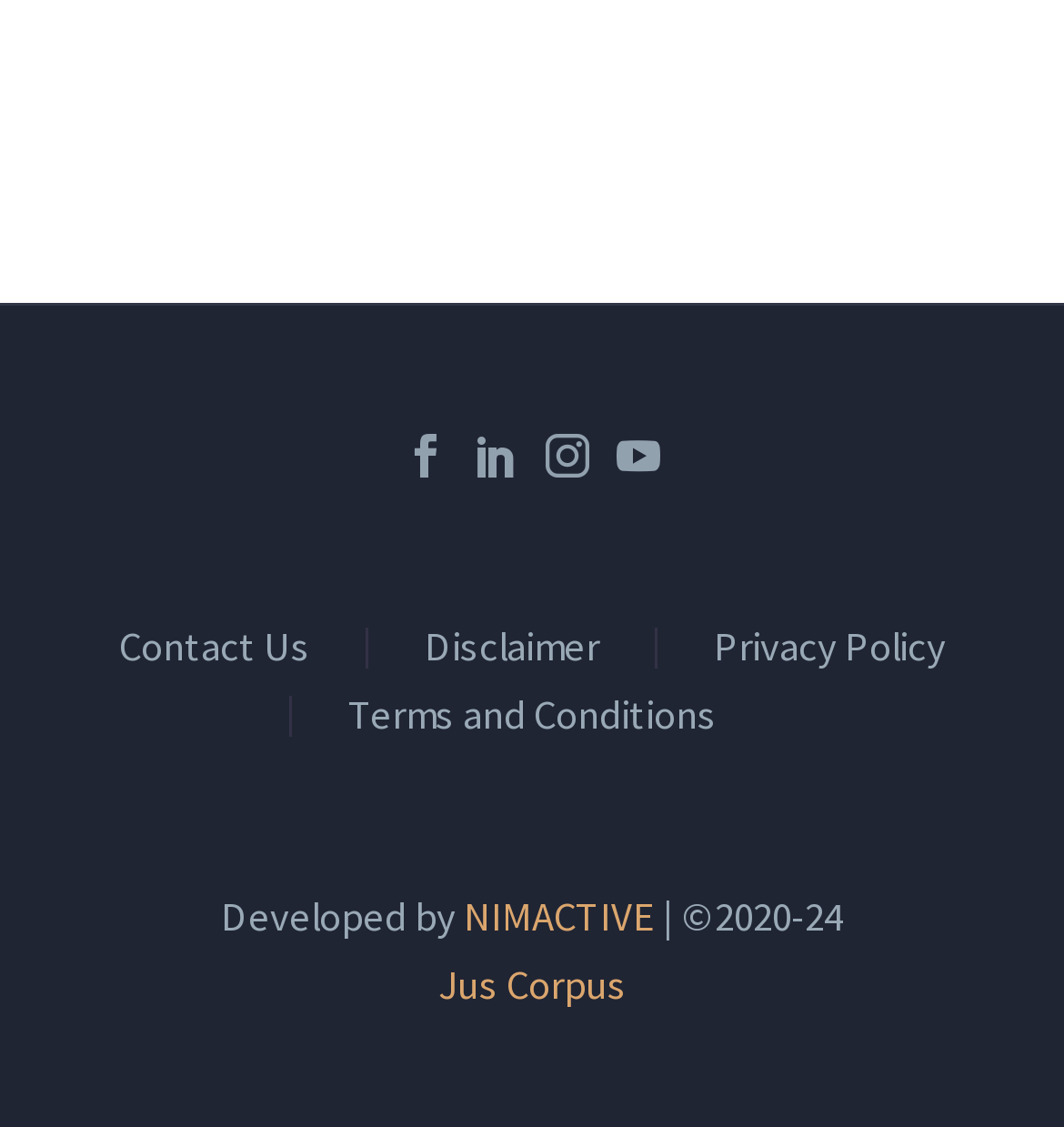Locate the bounding box coordinates of the clickable region necessary to complete the following instruction: "visit the disclaimer page". Provide the coordinates in the format of four float numbers between 0 and 1, i.e., [left, top, right, bottom].

[0.399, 0.558, 0.563, 0.594]